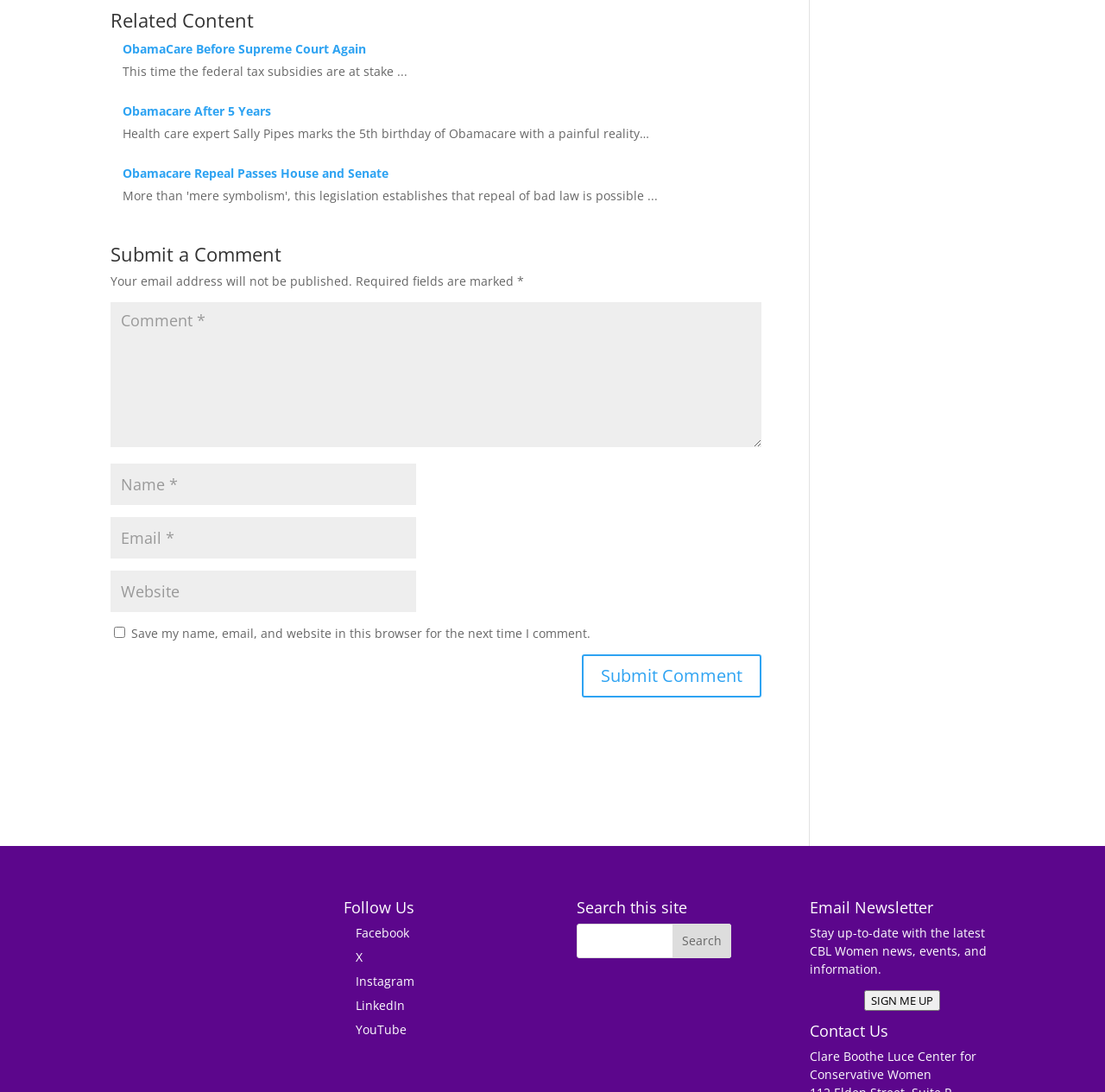Please answer the following question using a single word or phrase: 
What is the purpose of the 'Submit a Comment' section?

To leave a comment